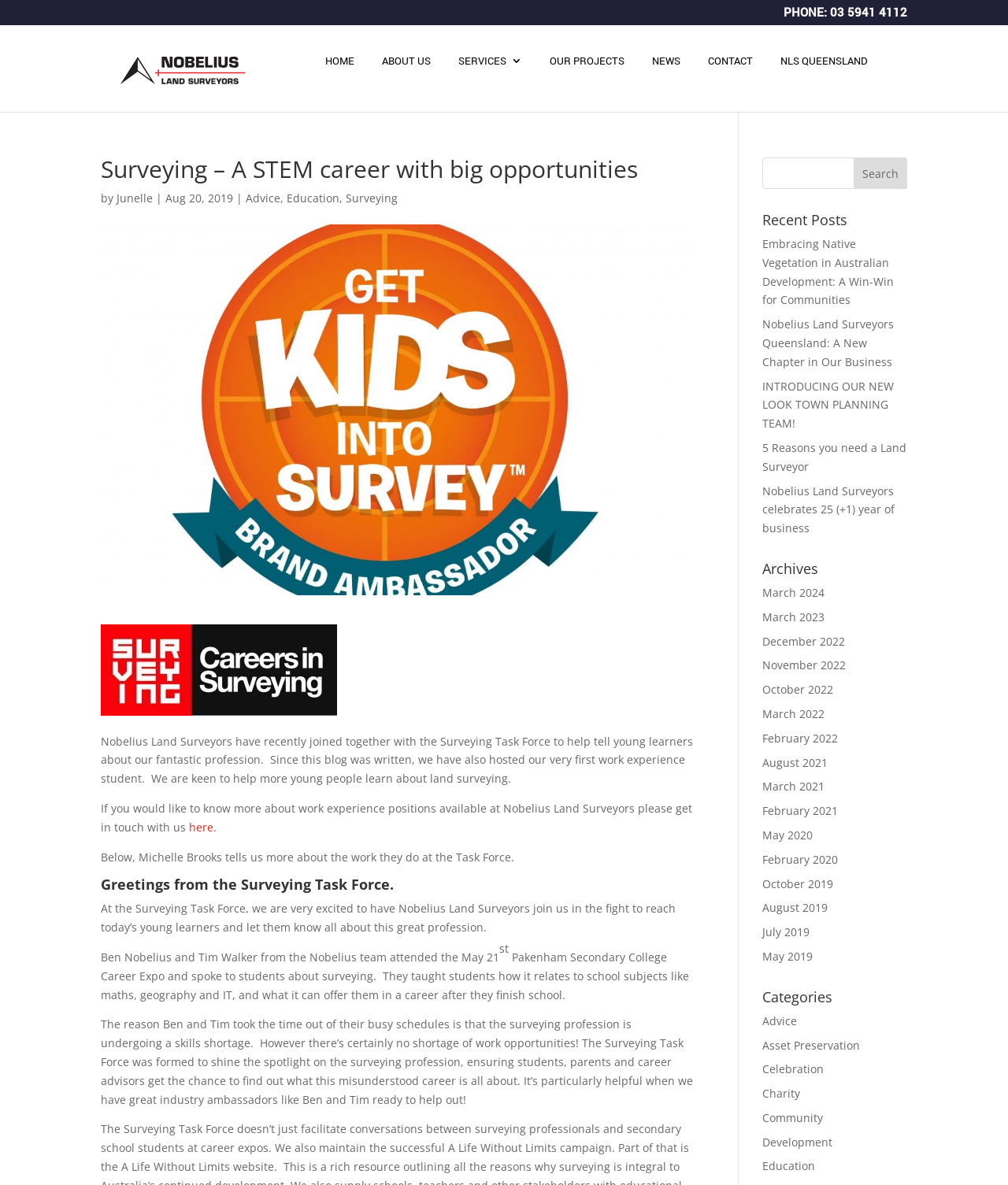Using the webpage screenshot, locate the HTML element that fits the following description and provide its bounding box: "August 2019".

[0.756, 0.76, 0.821, 0.772]